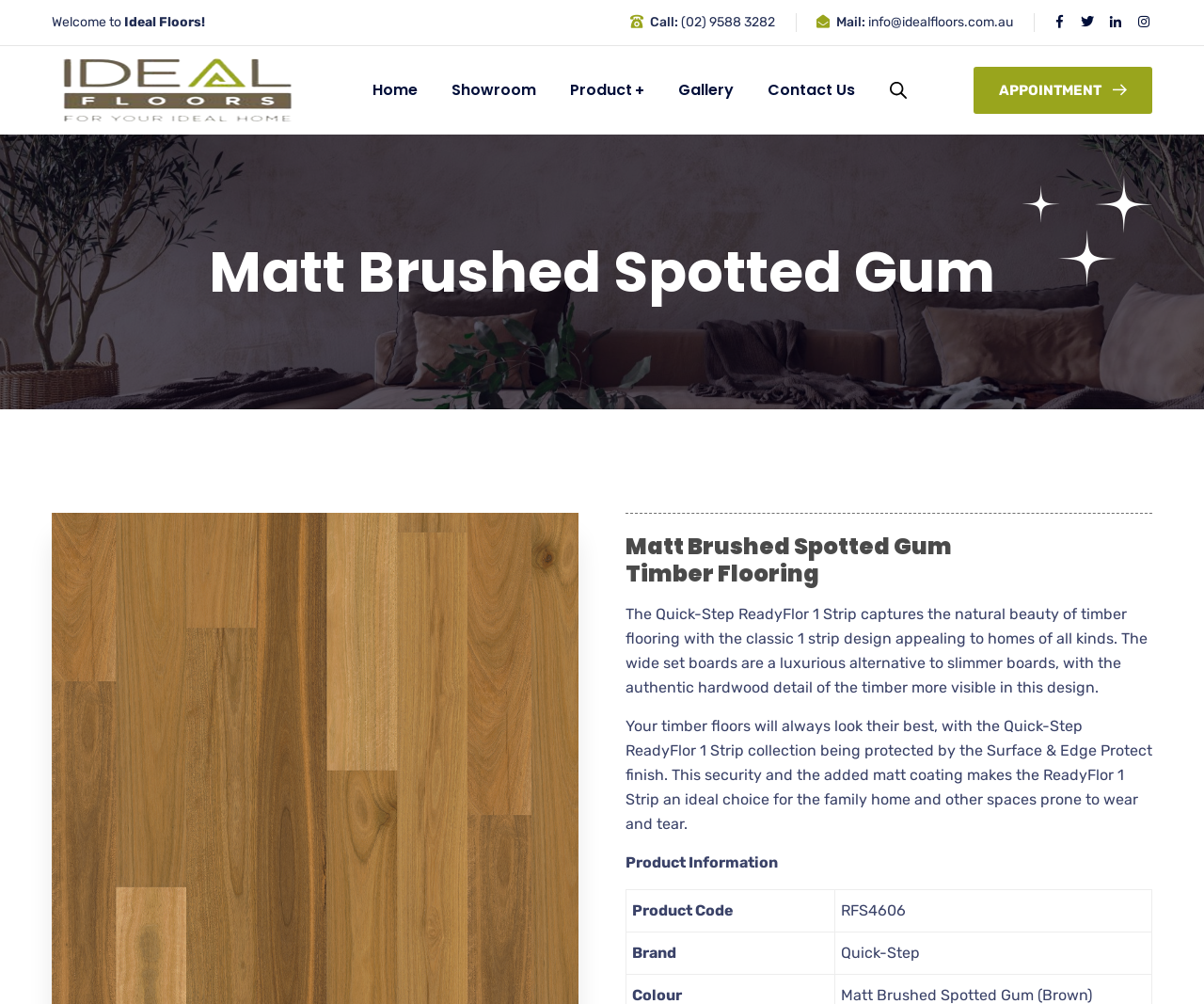Carefully examine the image and provide an in-depth answer to the question: What is the brand of the product?

The brand of the product can be found in the product information section, where it says 'Brand: Quick-Step'.